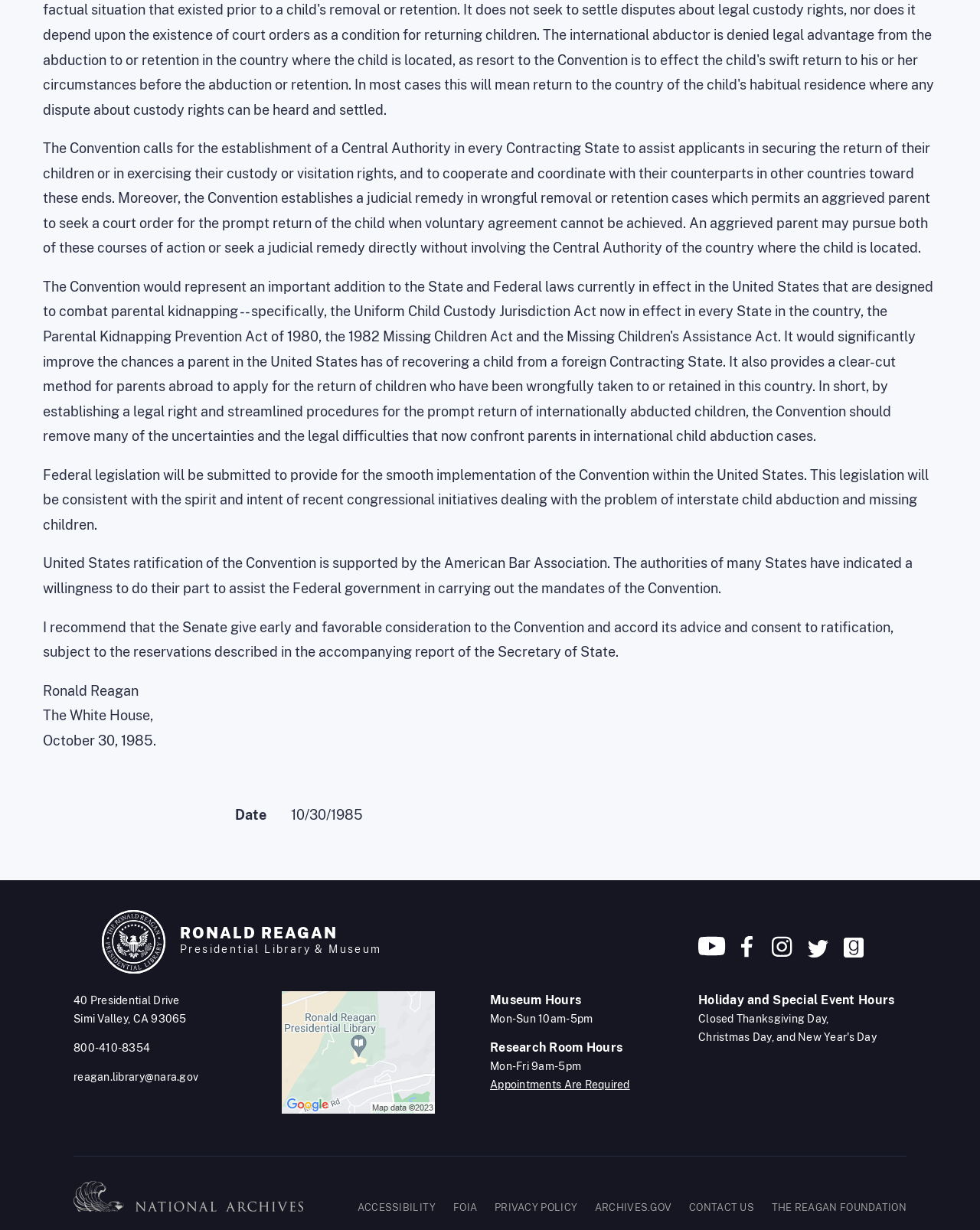Please identify the bounding box coordinates of the region to click in order to complete the task: "Visit the Ronald Reagan site". The coordinates must be four float numbers between 0 and 1, specified as [left, top, right, bottom].

[0.075, 0.738, 0.712, 0.793]